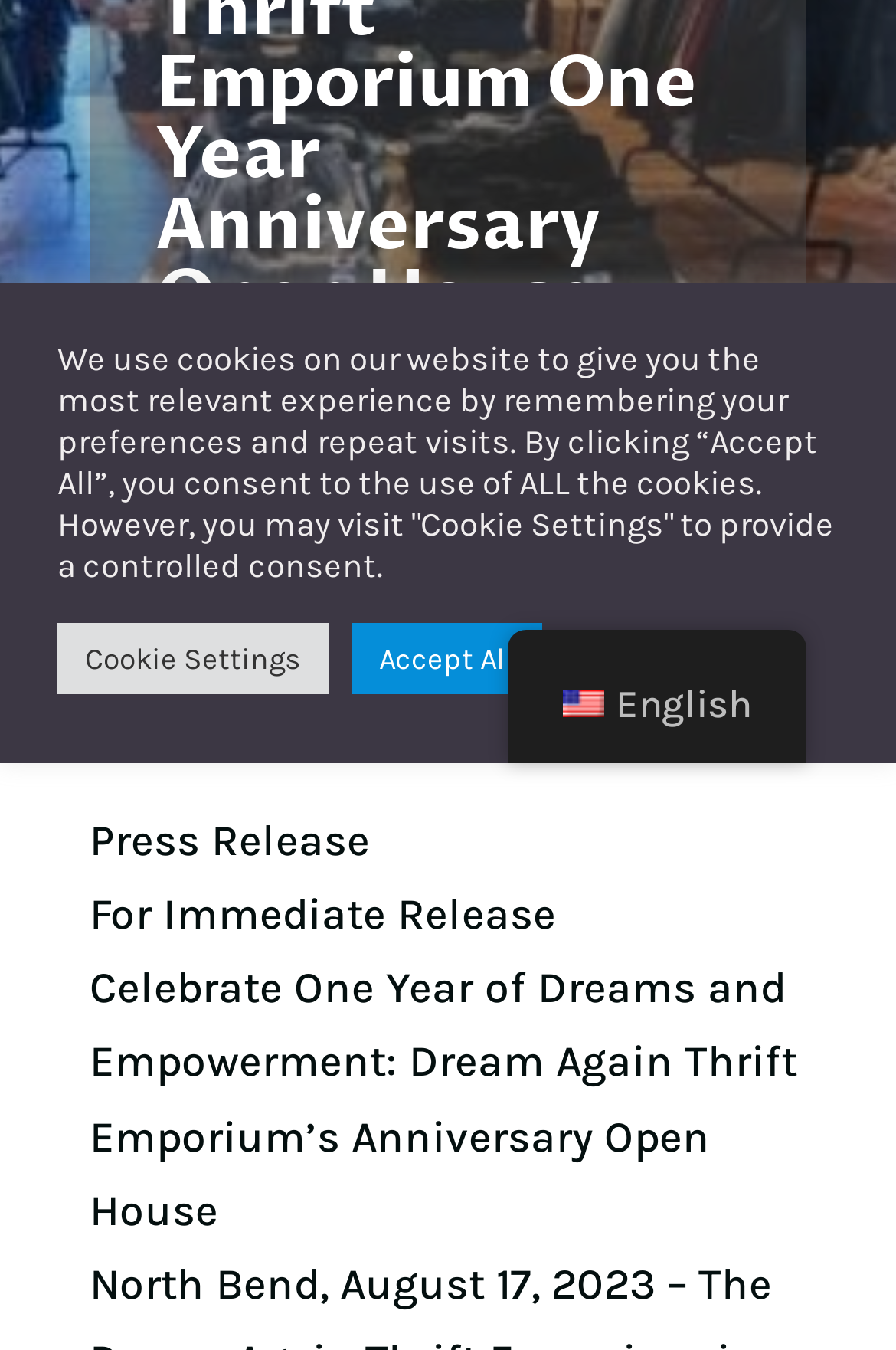Identify the bounding box for the given UI element using the description provided. Coordinates should be in the format (top-left x, top-left y, bottom-right x, bottom-right y) and must be between 0 and 1. Here is the description: English Spanish English

[0.567, 0.467, 0.9, 0.565]